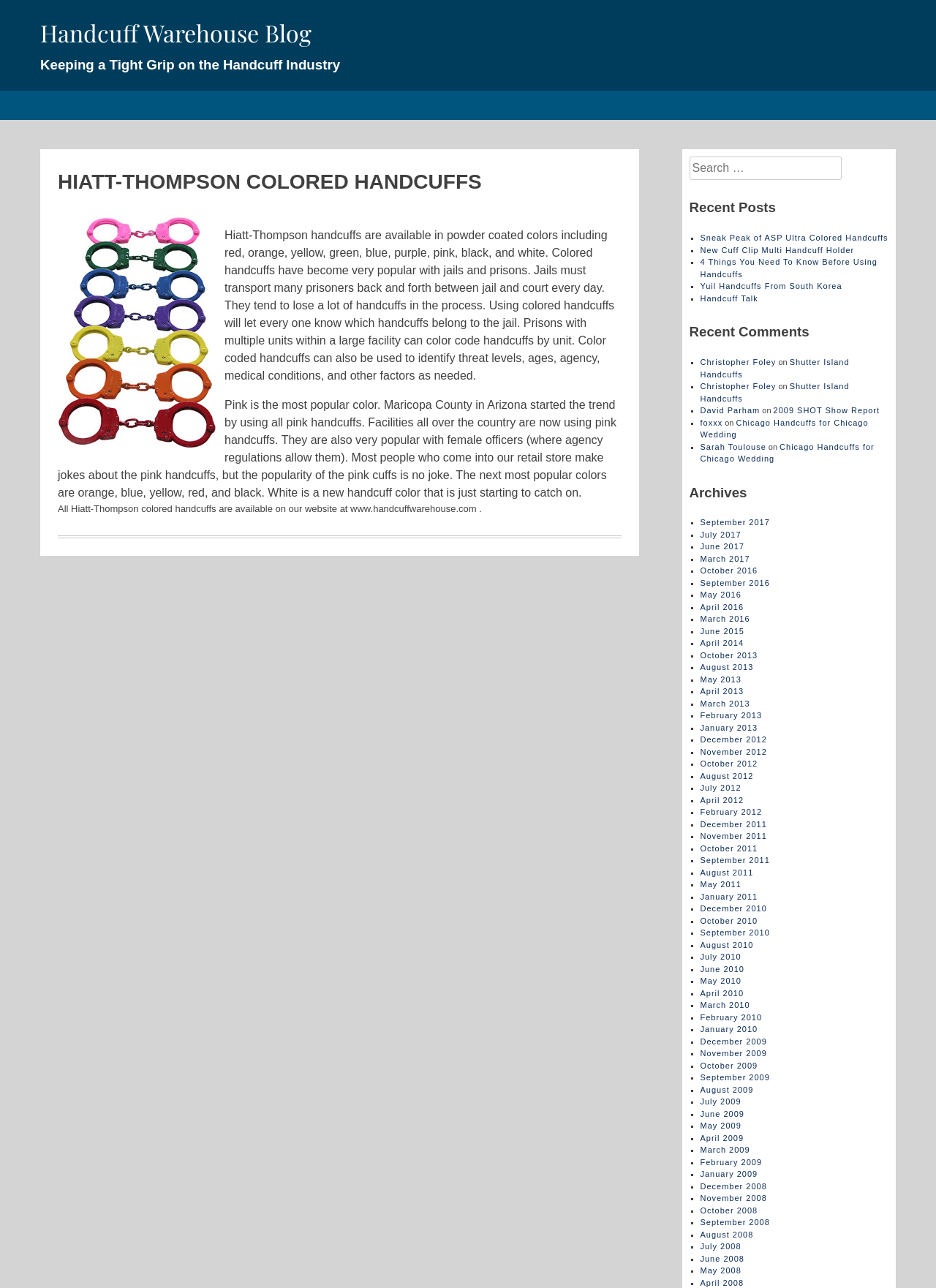Provide your answer in a single word or phrase: 
Are there archives of past blog posts?

Yes